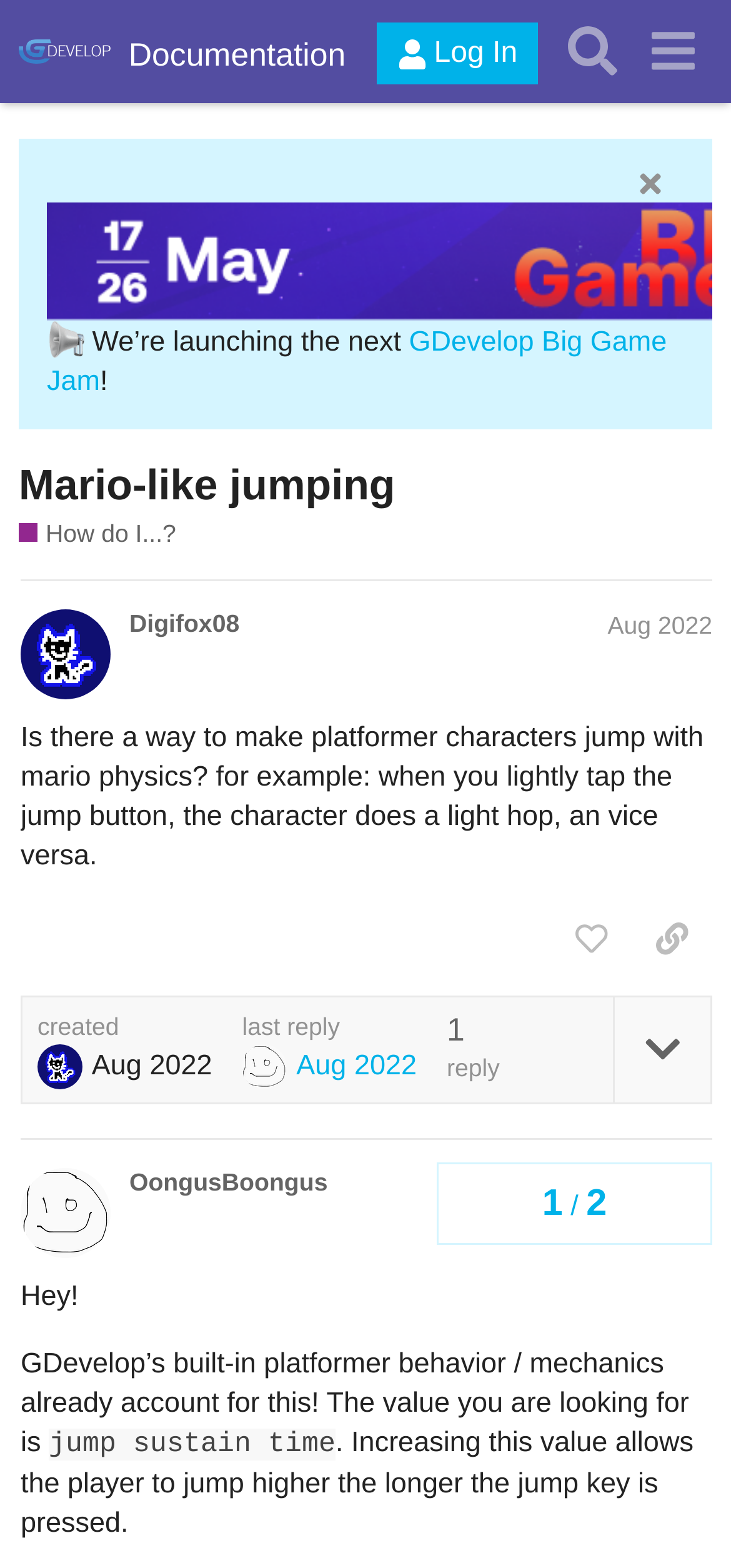Using the format (top-left x, top-left y, bottom-right x, bottom-right y), provide the bounding box coordinates for the described UI element. All values should be floating point numbers between 0 and 1: aria-label="Search" title="Search"

[0.755, 0.007, 0.865, 0.058]